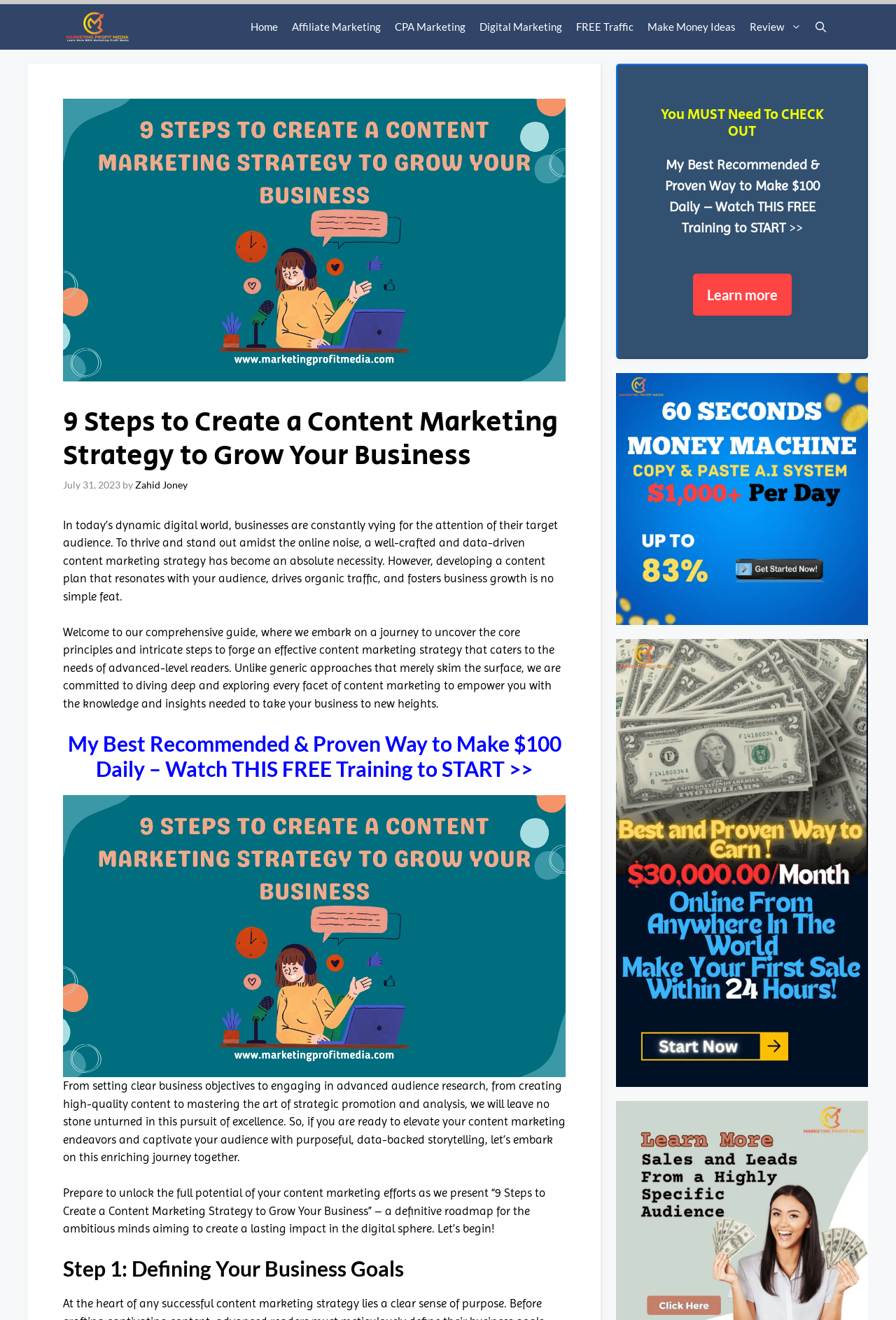What is the name of the website?
Please provide a detailed and thorough answer to the question.

I determined the answer by looking at the navigation section at the top of the webpage, where I found a link with the text 'Marketing Profit Media'.